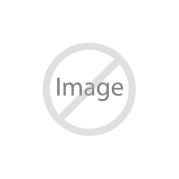What is the purpose of the product?
Look at the screenshot and respond with one word or a short phrase.

Durable connections